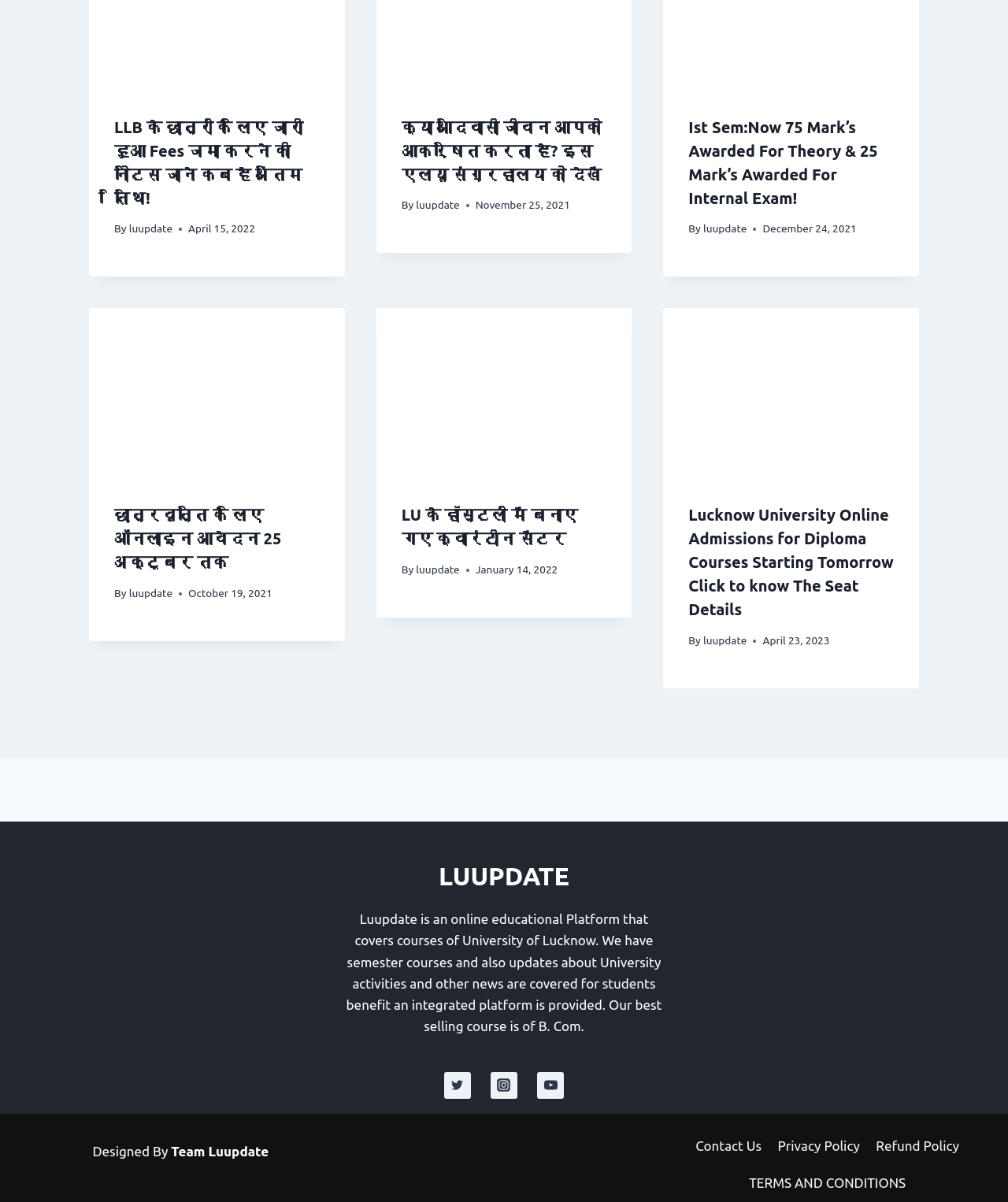Find the bounding box coordinates of the element to click in order to complete the given instruction: "Click on the link to know about fees submission notice for LLB students."

[0.113, 0.098, 0.301, 0.172]